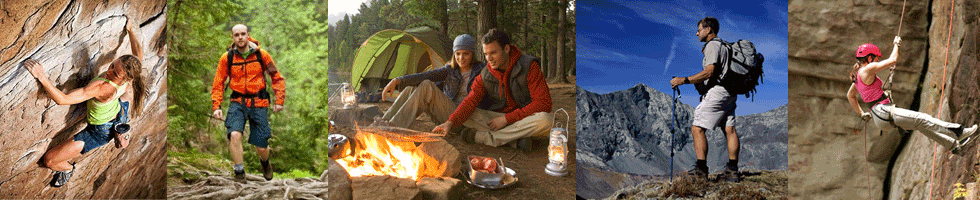Explain the scene depicted in the image, including all details.

The image showcases a vibrant montage of outdoor activities, reflecting the adventurous spirit of backpackers, hikers, climbers, and campers. From left to right, we see a woman skillfully climbing a rocky surface, exemplifying strength and agility. Next, a man dressed in bright orange and black gear walks along a forest trail, representing exploration and connection with nature. Following this, a couple enjoys a cozy moment around a campfire, cooking and sharing food, which highlights the communal experience of camping. The fourth scene depicts a lone hiker overlooking a majestic mountainous landscape, symbolizing solitude and reflection in nature. Finally, a woman in climbing gear, complete with a helmet, confidently descends a rock face, illustrating the thrill and challenge of climbing. Together, these images encapsulate the essence of adventure, camaraderie, and the beauty of the great outdoors, inviting viewers to engage with nature through various exhilarating activities.